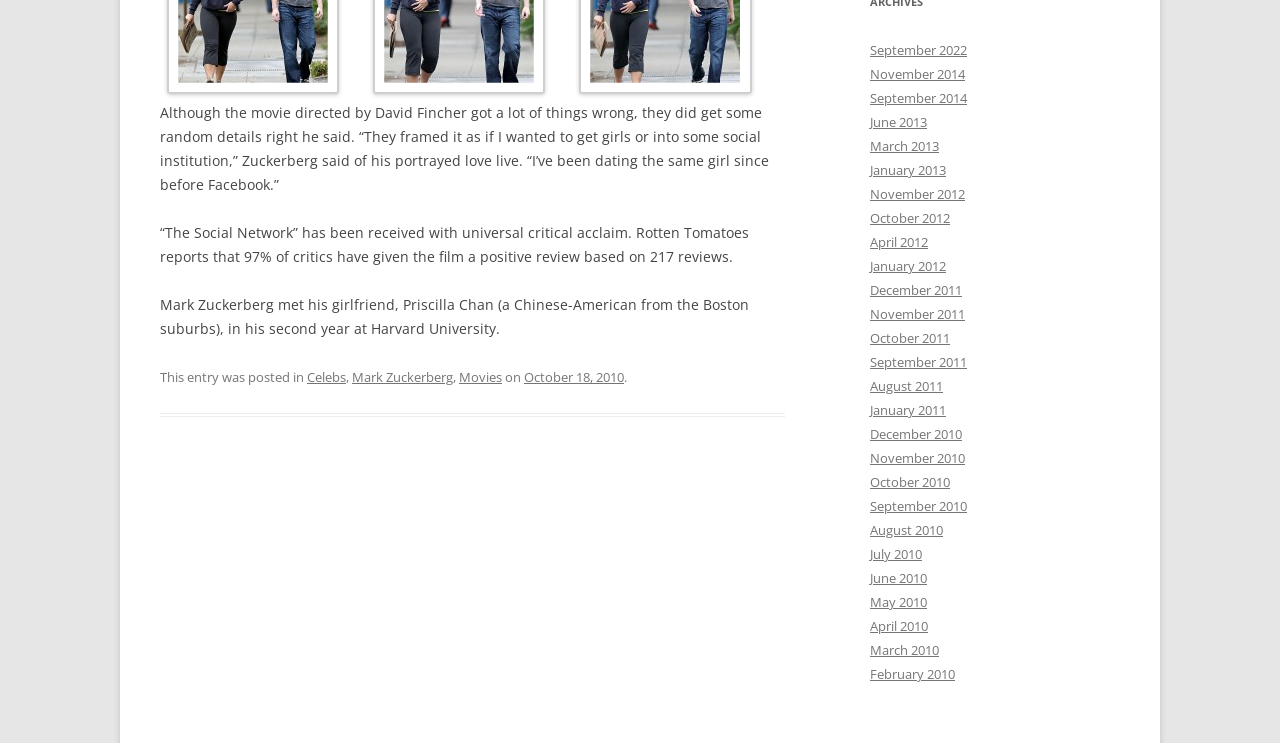Given the element description: "October 18, 2010", predict the bounding box coordinates of this UI element. The coordinates must be four float numbers between 0 and 1, given as [left, top, right, bottom].

[0.409, 0.496, 0.488, 0.52]